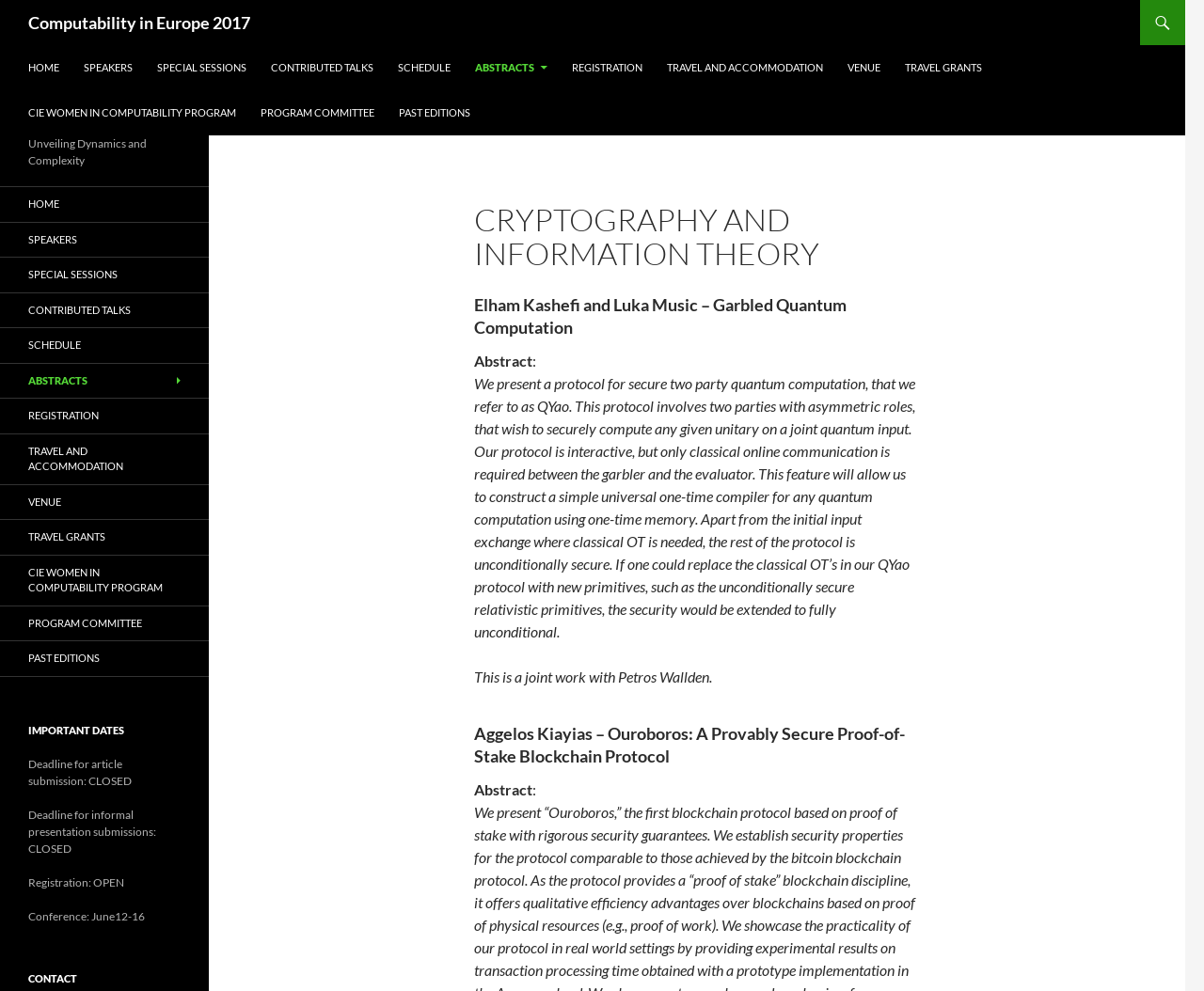What is the topic of the talk by Elham Kashefi and Luka Music?
Give a single word or phrase answer based on the content of the image.

Garbled Quantum Computation